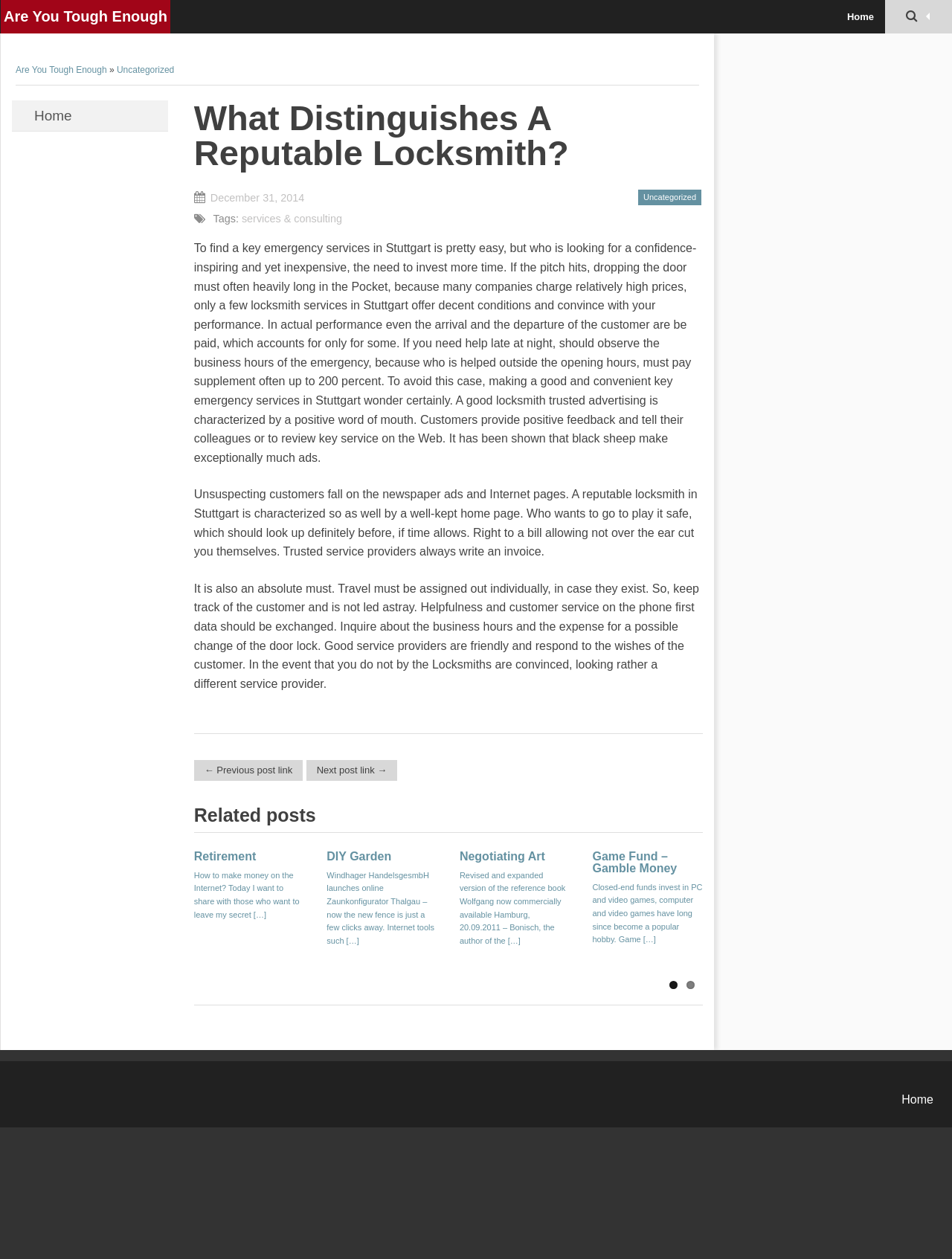Locate the bounding box coordinates of the clickable area needed to fulfill the instruction: "Click on the 'Next post link'".

[0.322, 0.606, 0.417, 0.616]